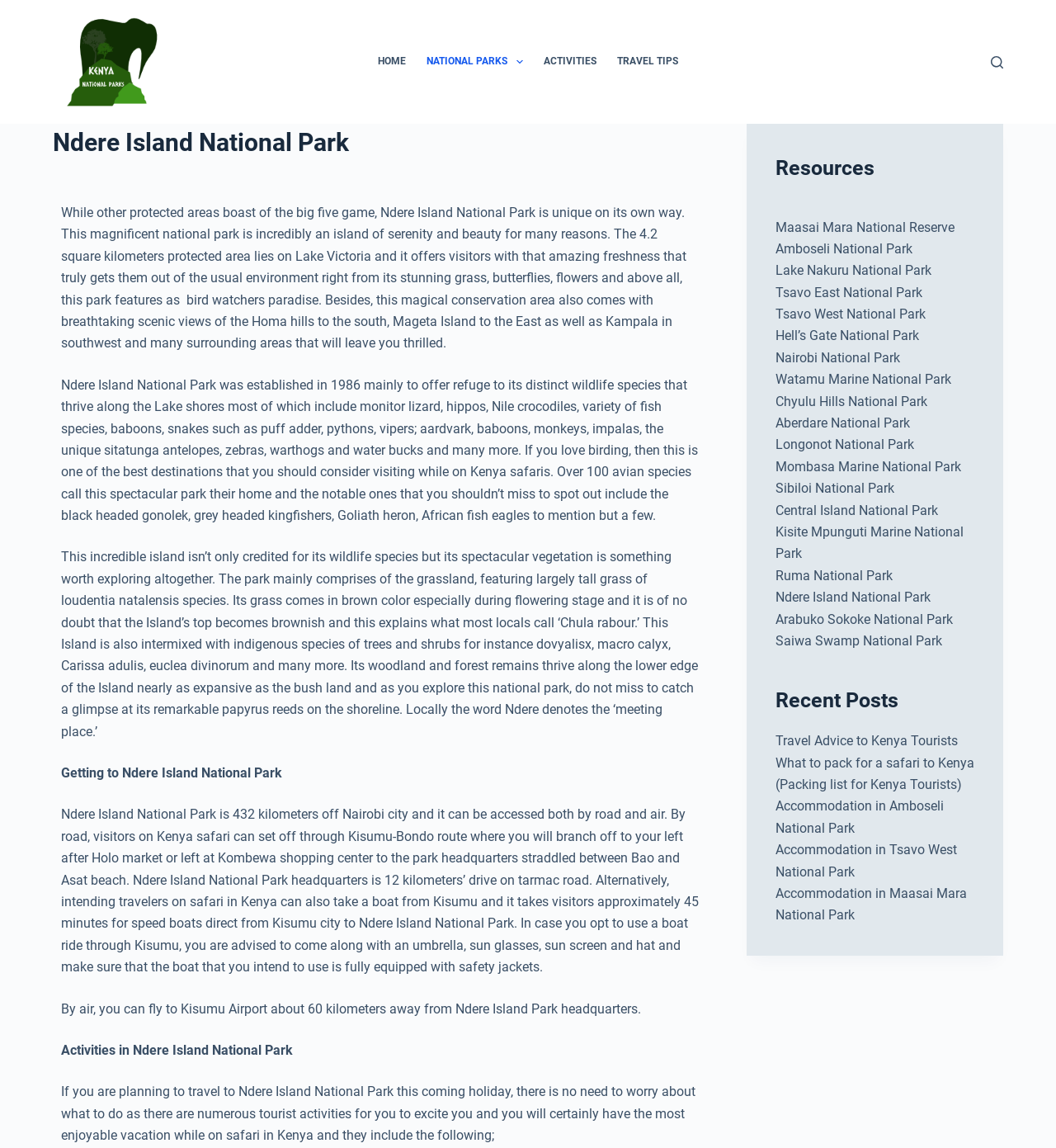Locate the UI element that matches the description National Parks in the webpage screenshot. Return the bounding box coordinates in the format (top-left x, top-left y, bottom-right x, bottom-right y), with values ranging from 0 to 1.

[0.394, 0.0, 0.505, 0.108]